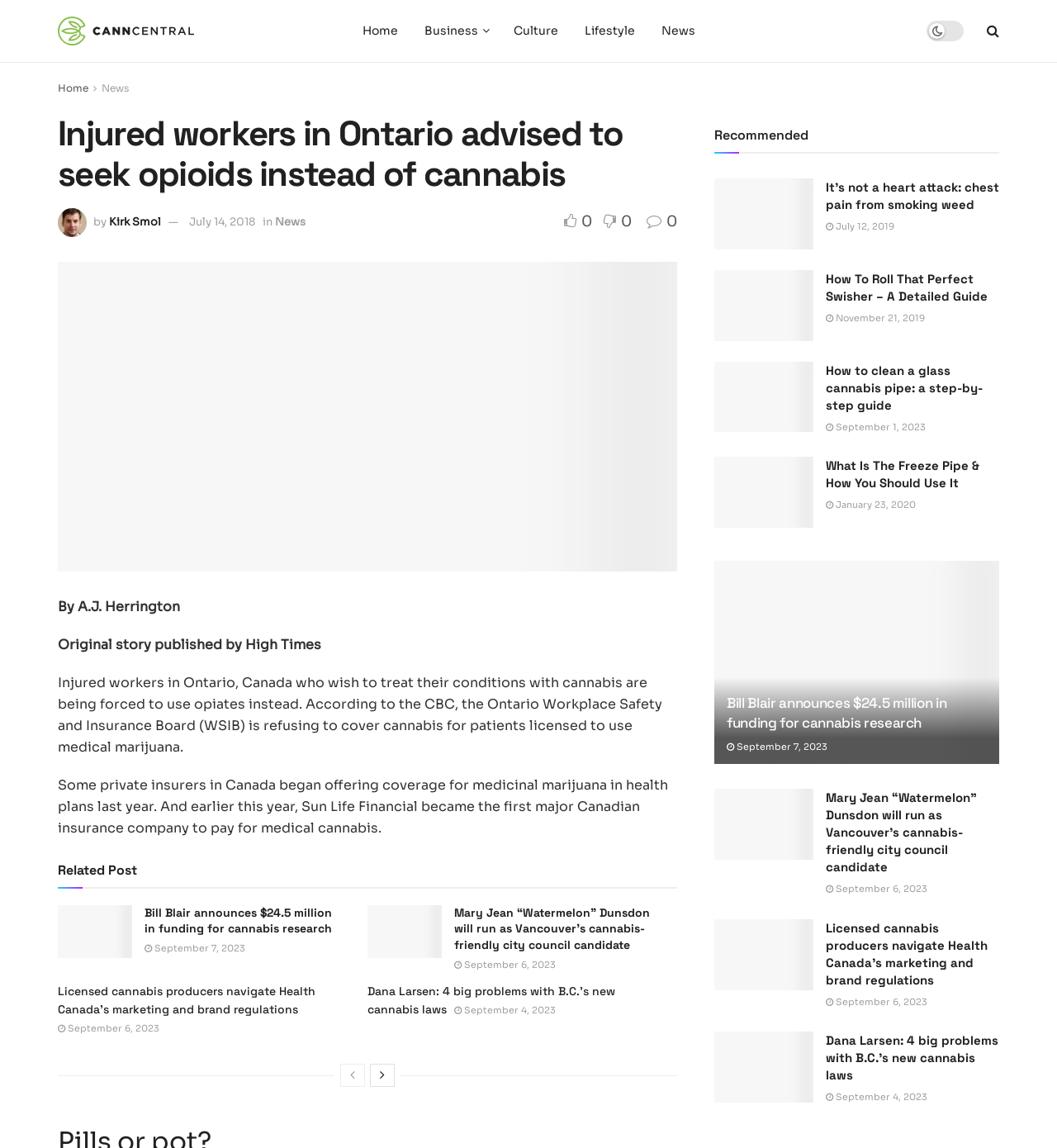Who wrote the original story?
Using the image, elaborate on the answer with as much detail as possible.

The author of the original story is mentioned in the article, where it says 'By A.J. Herrington'.